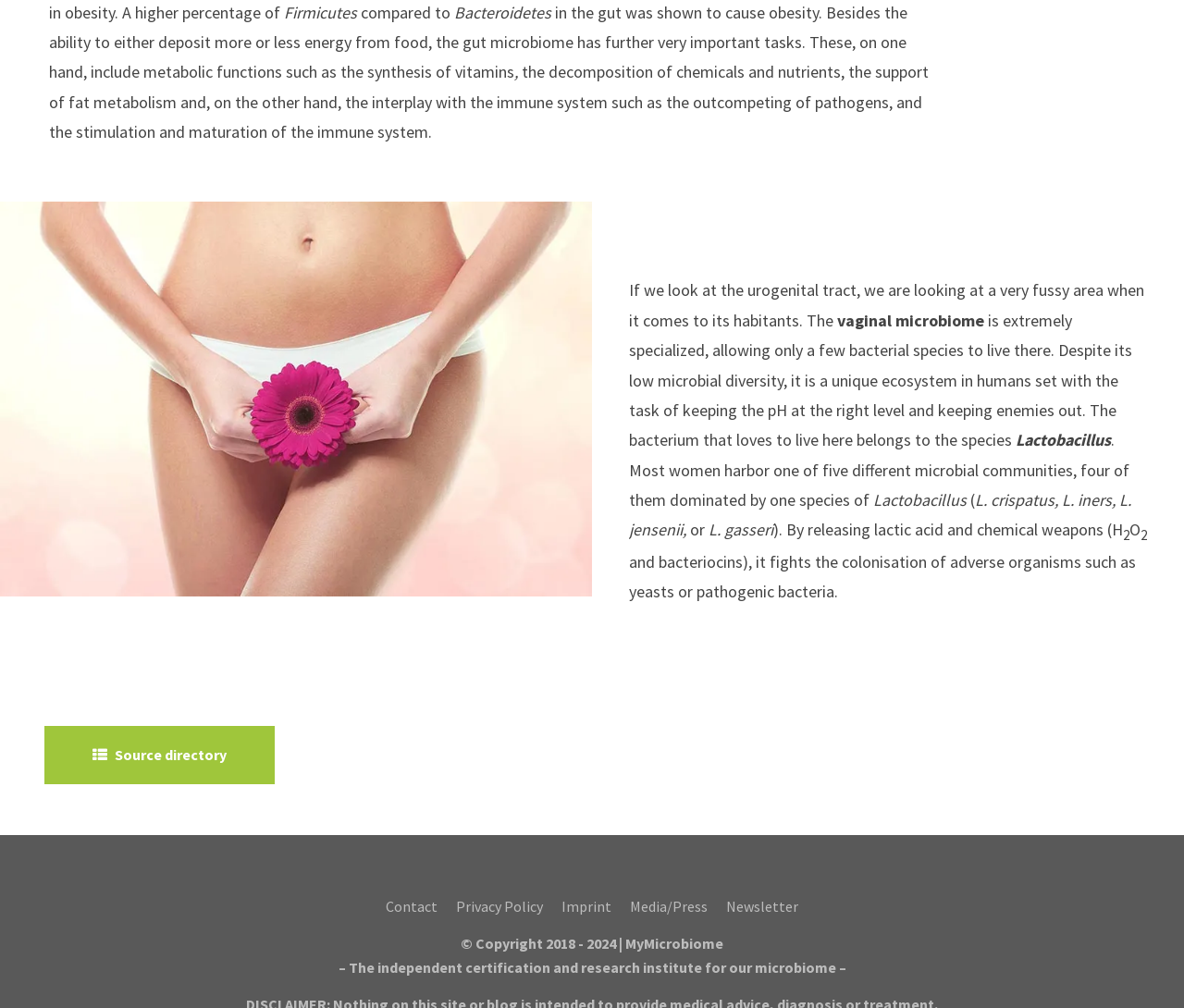Analyze the image and provide a detailed answer to the question: What is the function of the gut microbiome besides depositing energy from food?

The question is asking about the functions of the gut microbiome besides depositing energy from food. According to the text, 'Besides the ability to either deposit more or less energy from food, the gut microbiome has further very important tasks. These, on one hand, include metabolic functions...' Therefore, the answer is metabolic functions.